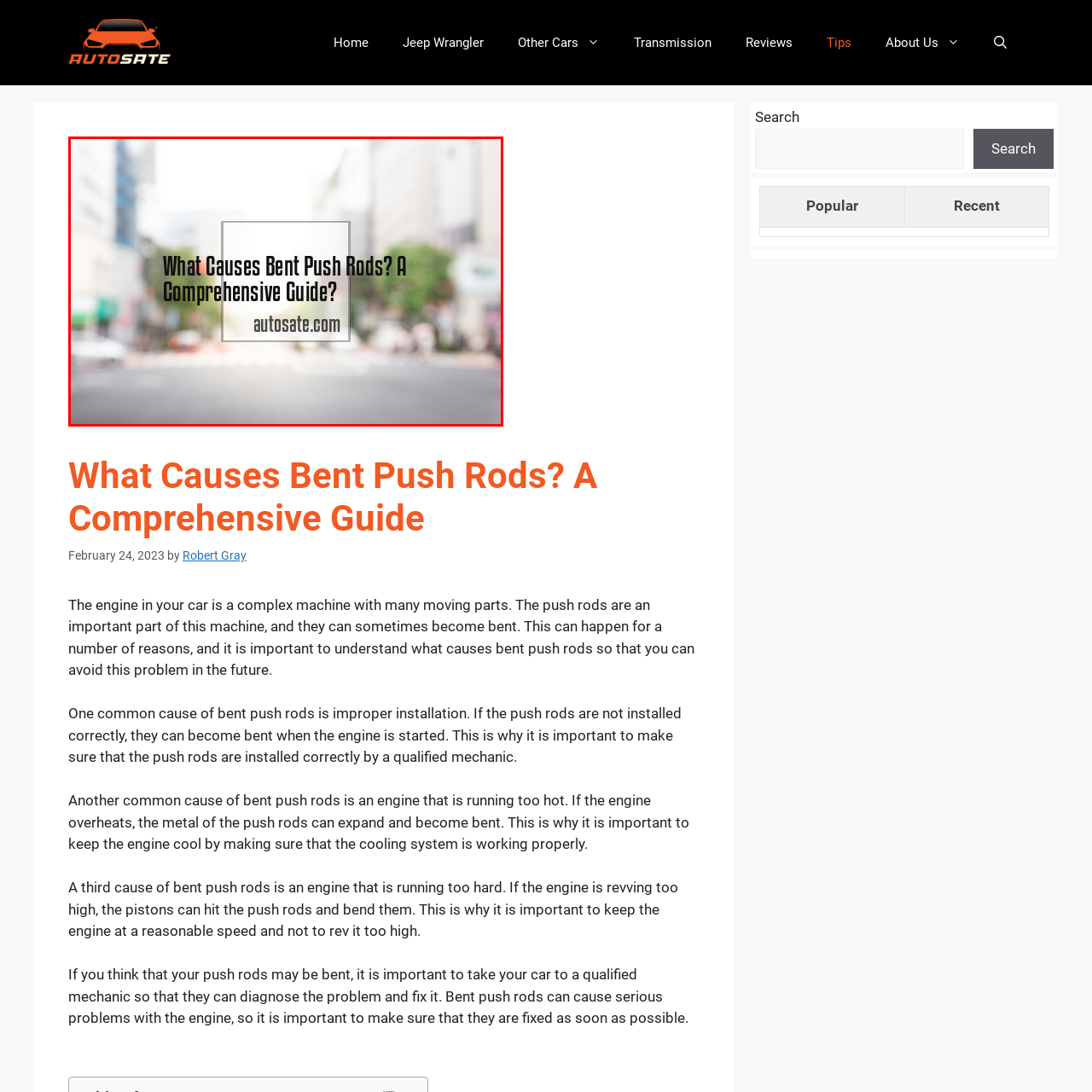What is the tone of the design?
Analyze the image within the red frame and provide a concise answer using only one word or a short phrase.

Contemporary